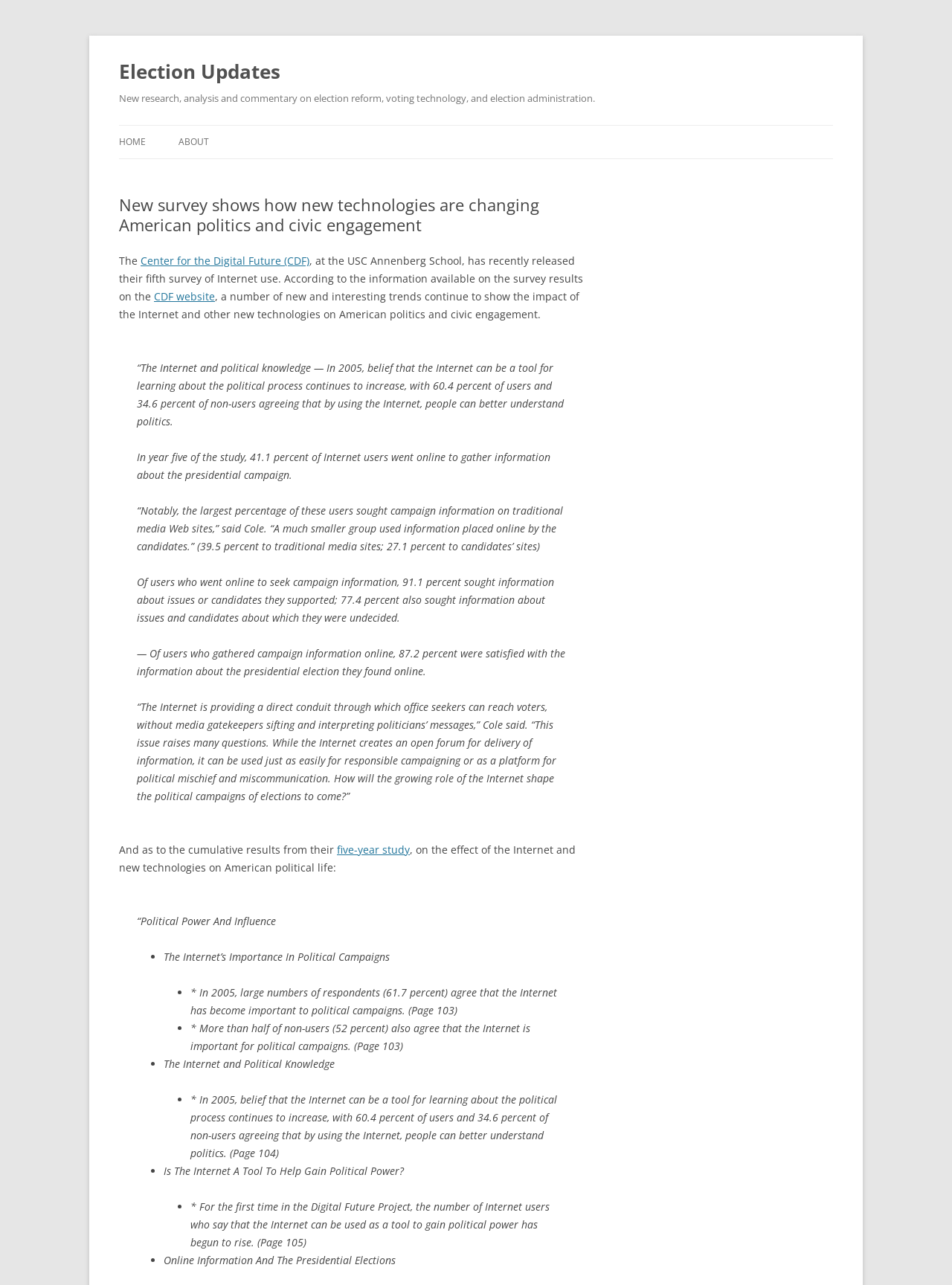Locate the bounding box of the UI element described in the following text: "CDF website".

[0.162, 0.225, 0.226, 0.236]